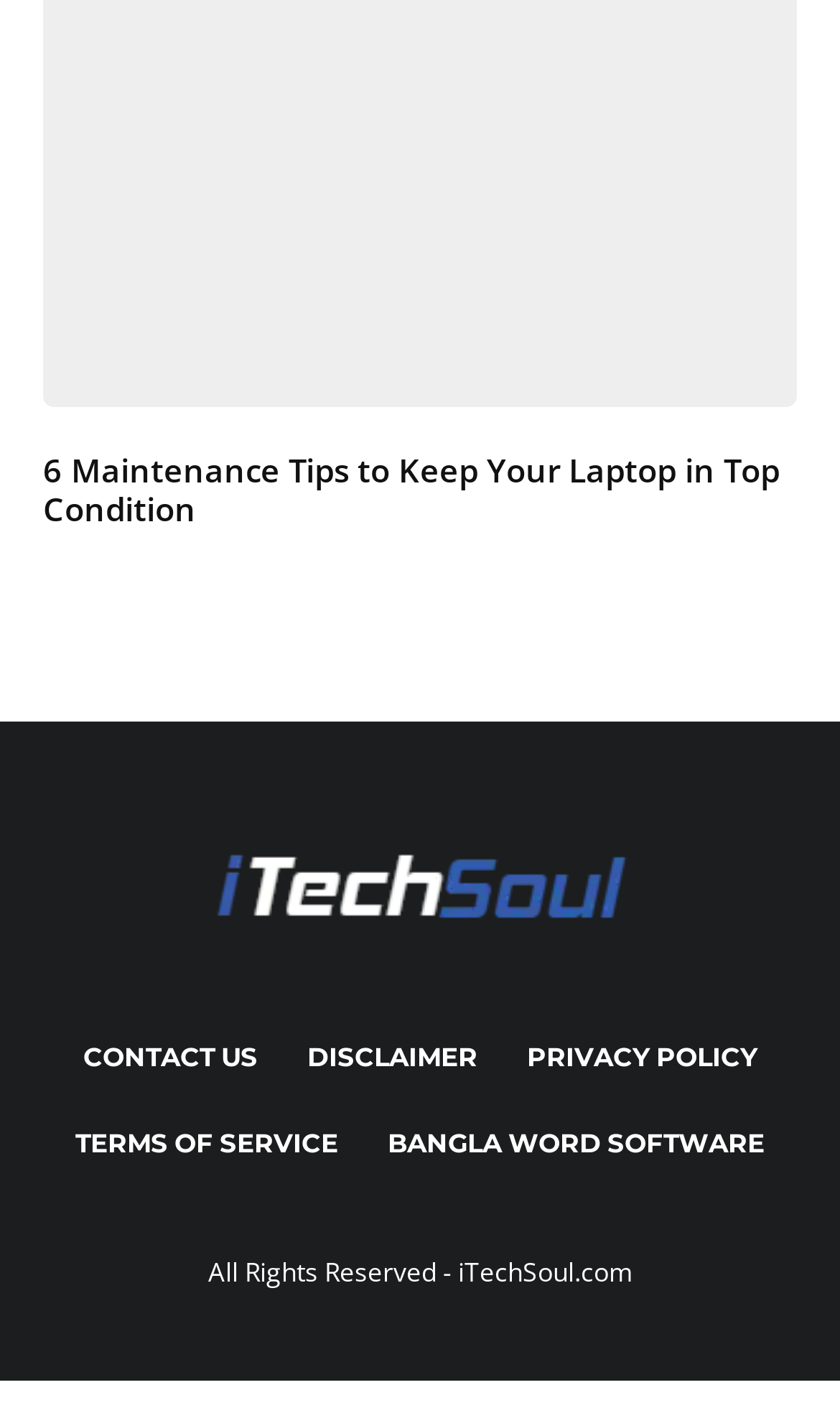Determine the bounding box of the UI component based on this description: "Contact Us". The bounding box coordinates should be four float values between 0 and 1, i.e., [left, top, right, bottom].

[0.099, 0.731, 0.306, 0.761]